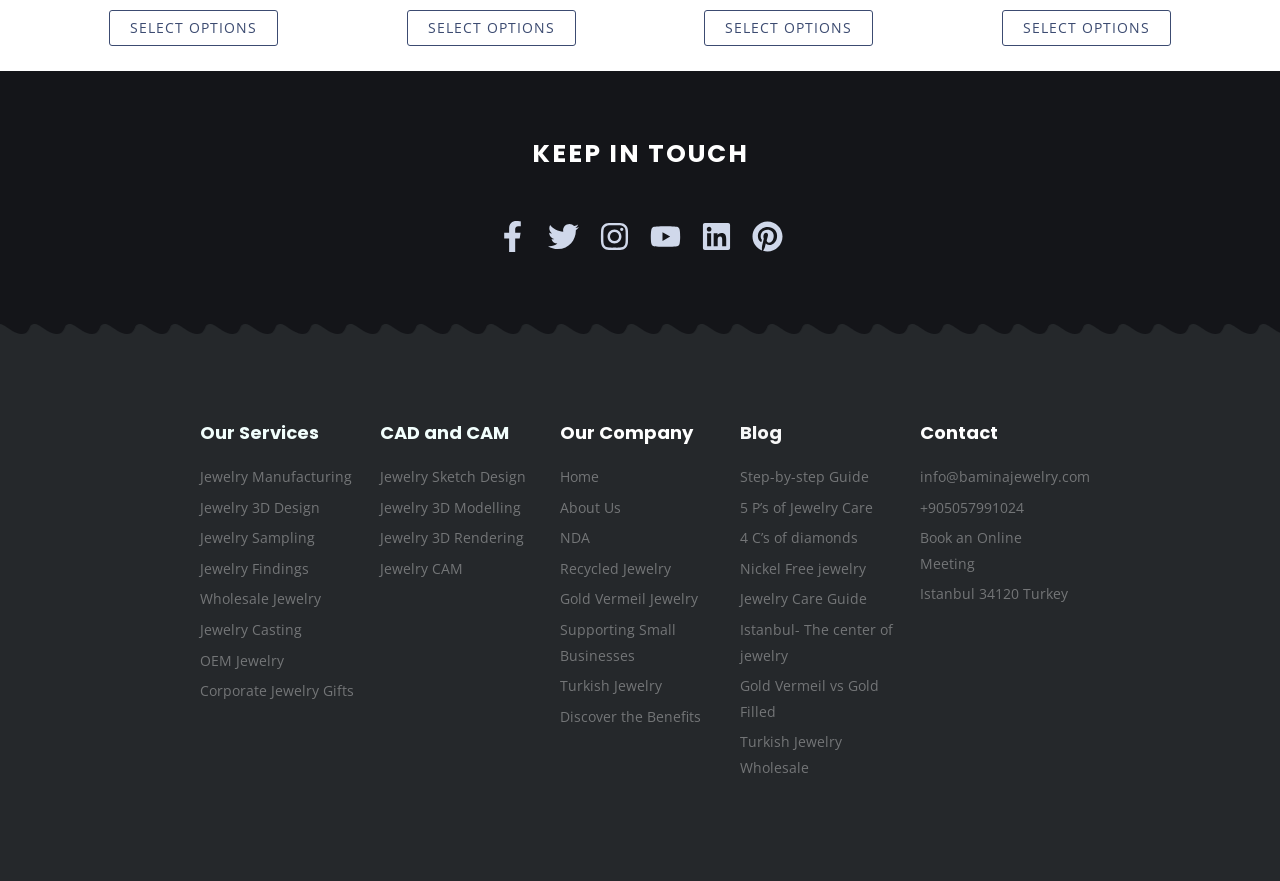Please identify the bounding box coordinates of the clickable area that will allow you to execute the instruction: "Read the latest blog post".

[0.578, 0.477, 0.611, 0.506]